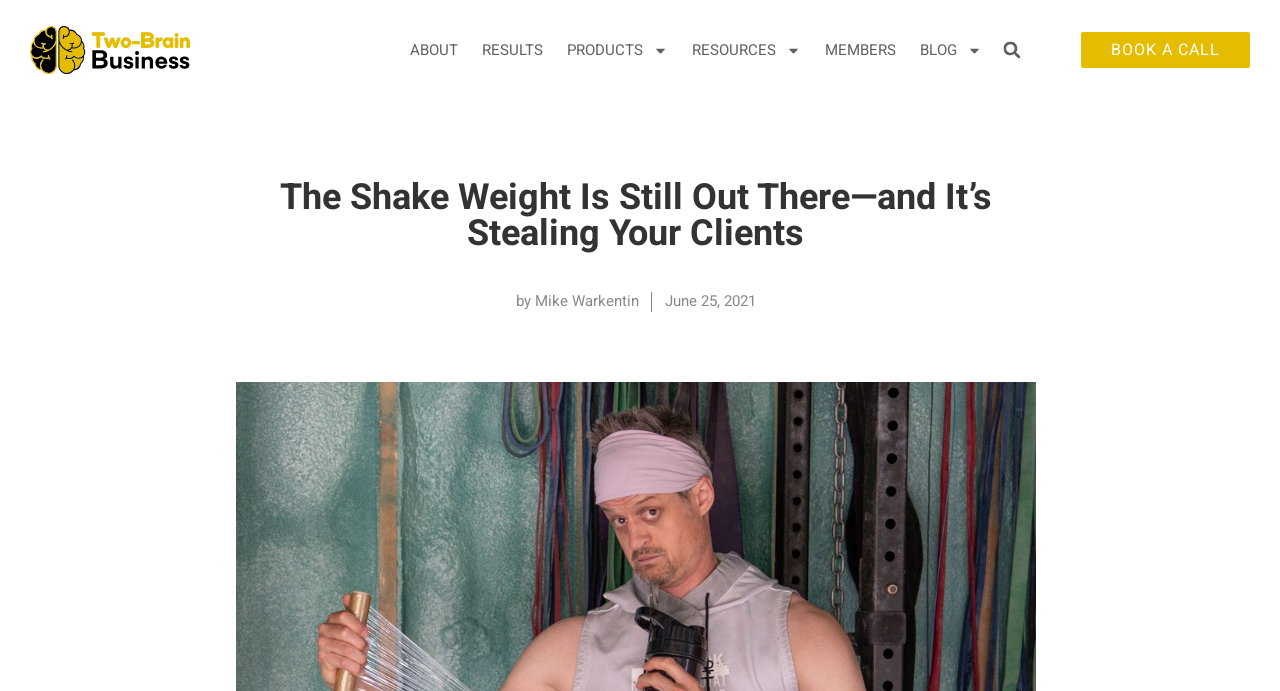What is the author of the article?
Answer the question with a detailed explanation, including all necessary information.

I found the author's name by looking at the link element with the text 'by Mike Warkentin' which is located below the main heading.